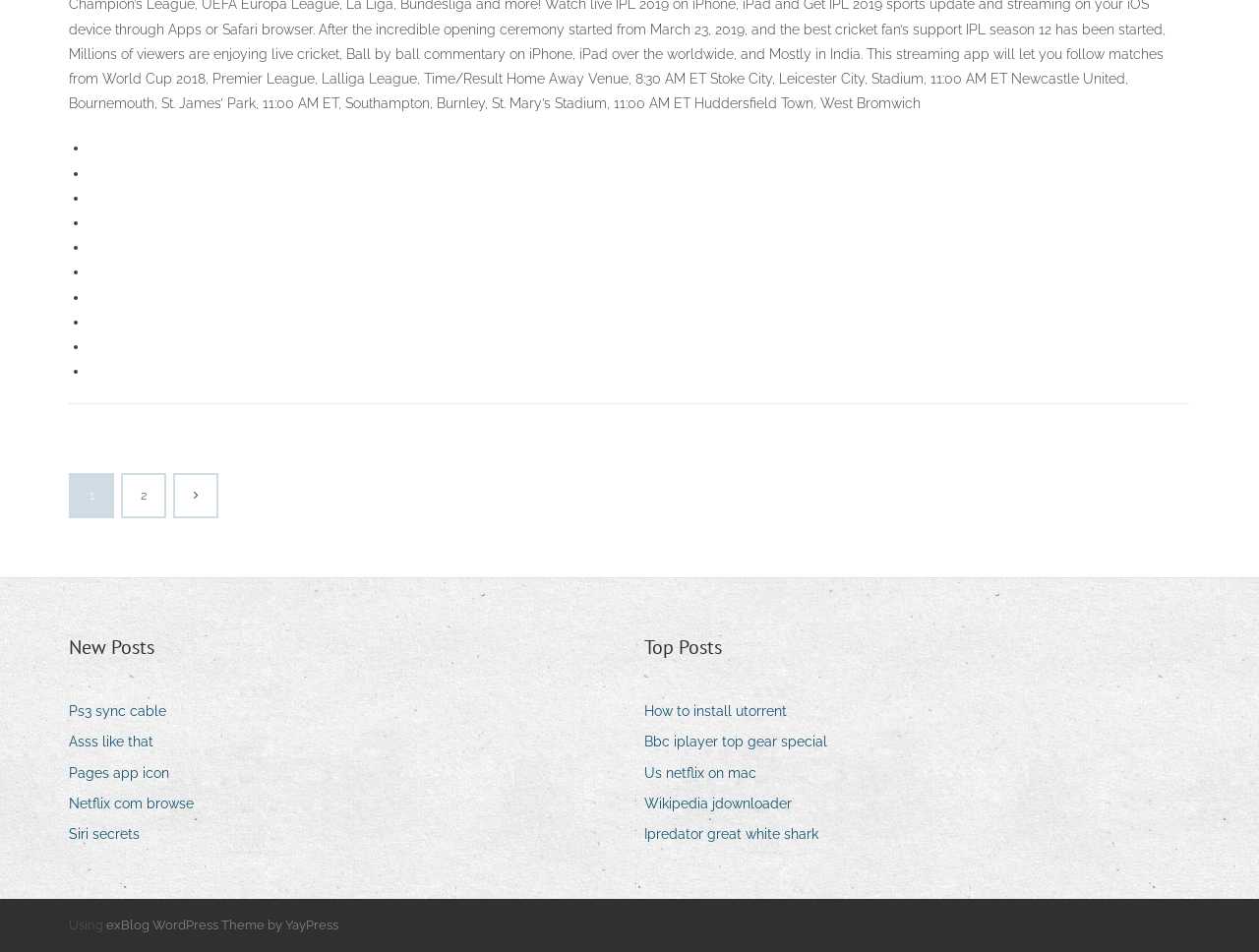Reply to the question with a single word or phrase:
How many list markers are there?

9